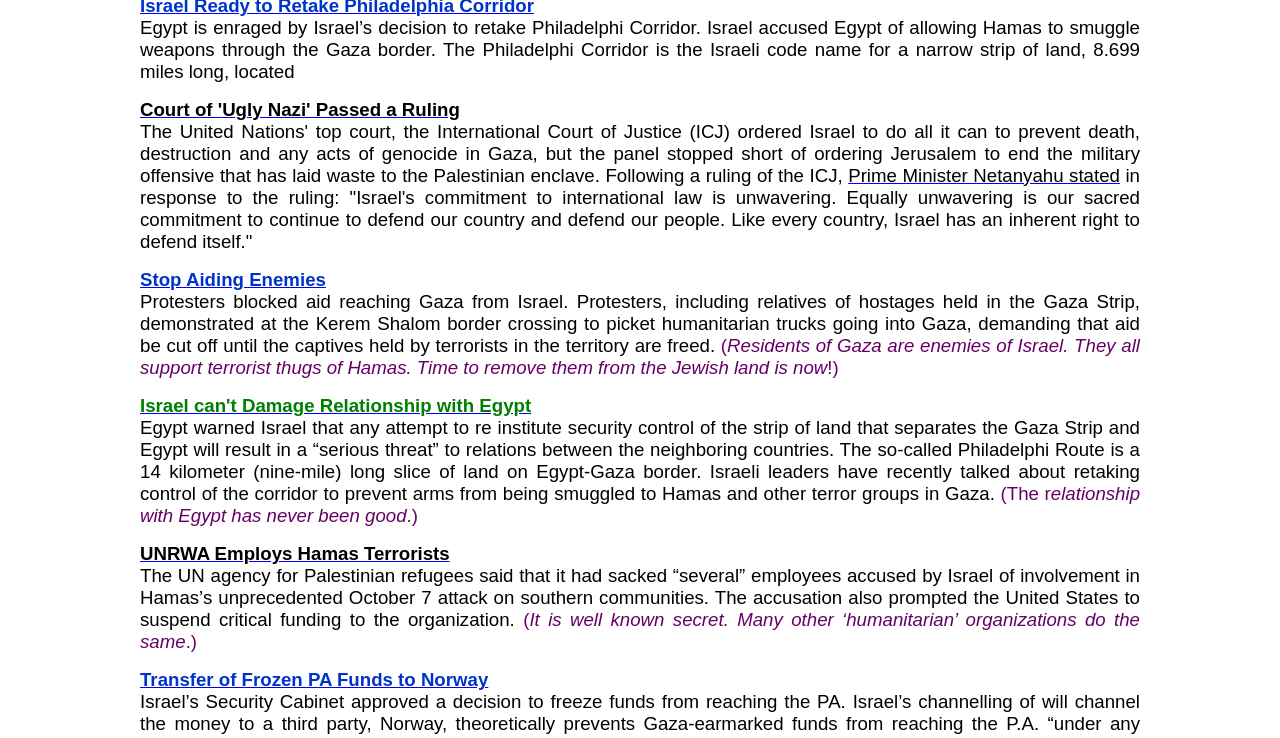Locate the bounding box coordinates for the element described below: "Stop Aiding Enemies". The coordinates must be four float values between 0 and 1, formatted as [left, top, right, bottom].

[0.109, 0.369, 0.255, 0.392]